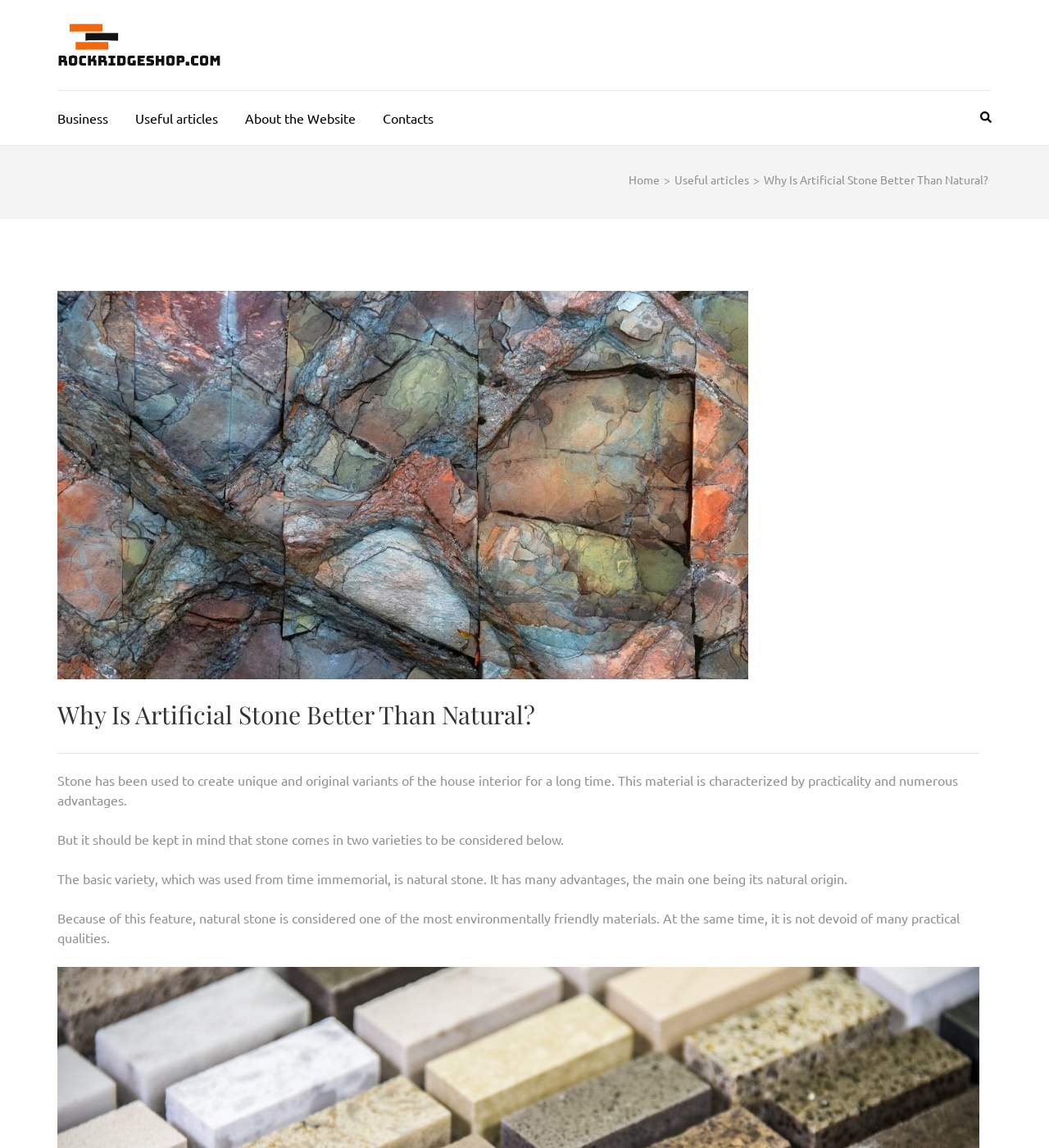Based on the element description "parent_node: Business title="Search"", predict the bounding box coordinates of the UI element.

None